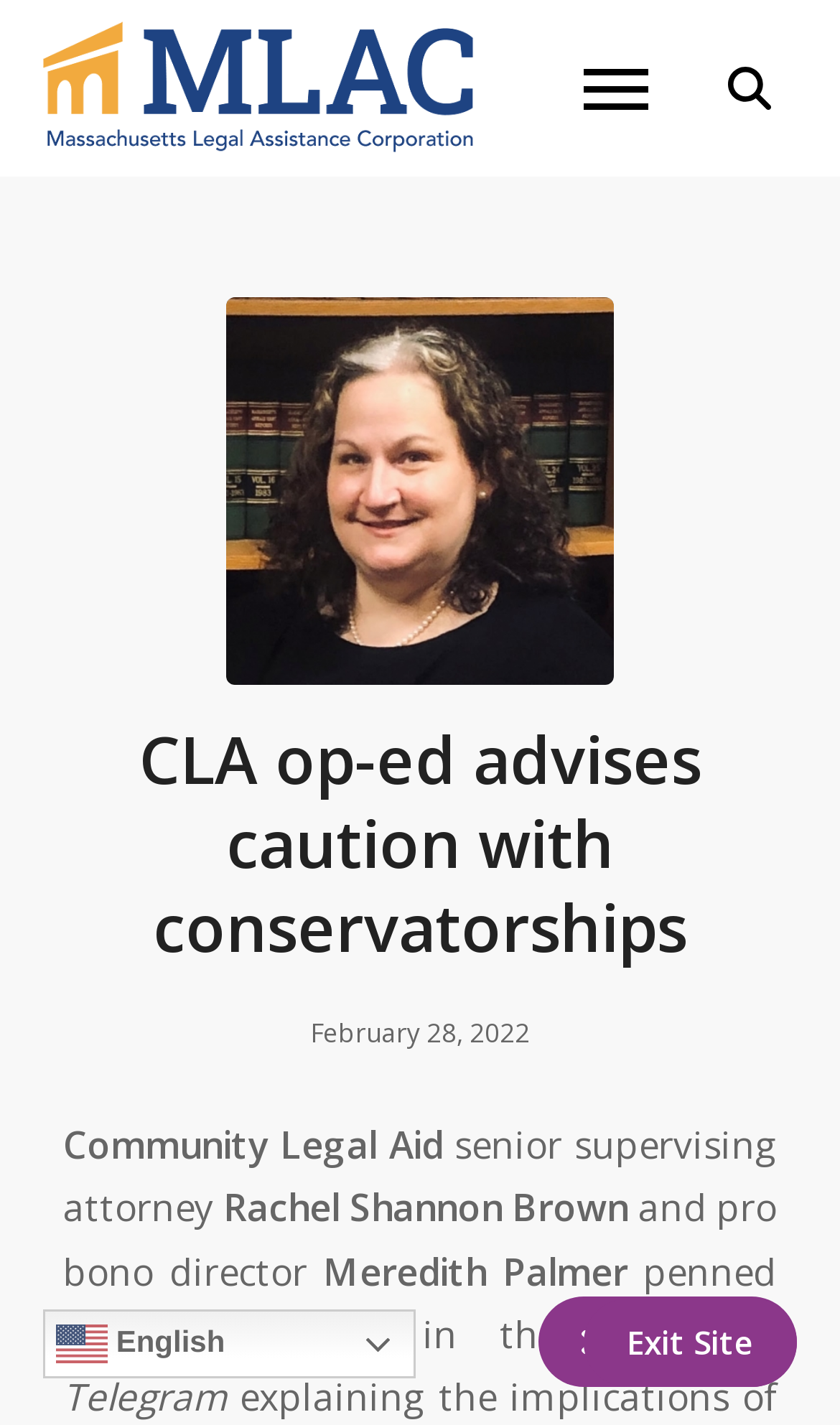What is the date of the op-ed?
Please describe in detail the information shown in the image to answer the question.

I found the answer by looking at the time element on the webpage, which displays the date 'February 28, 2022'.